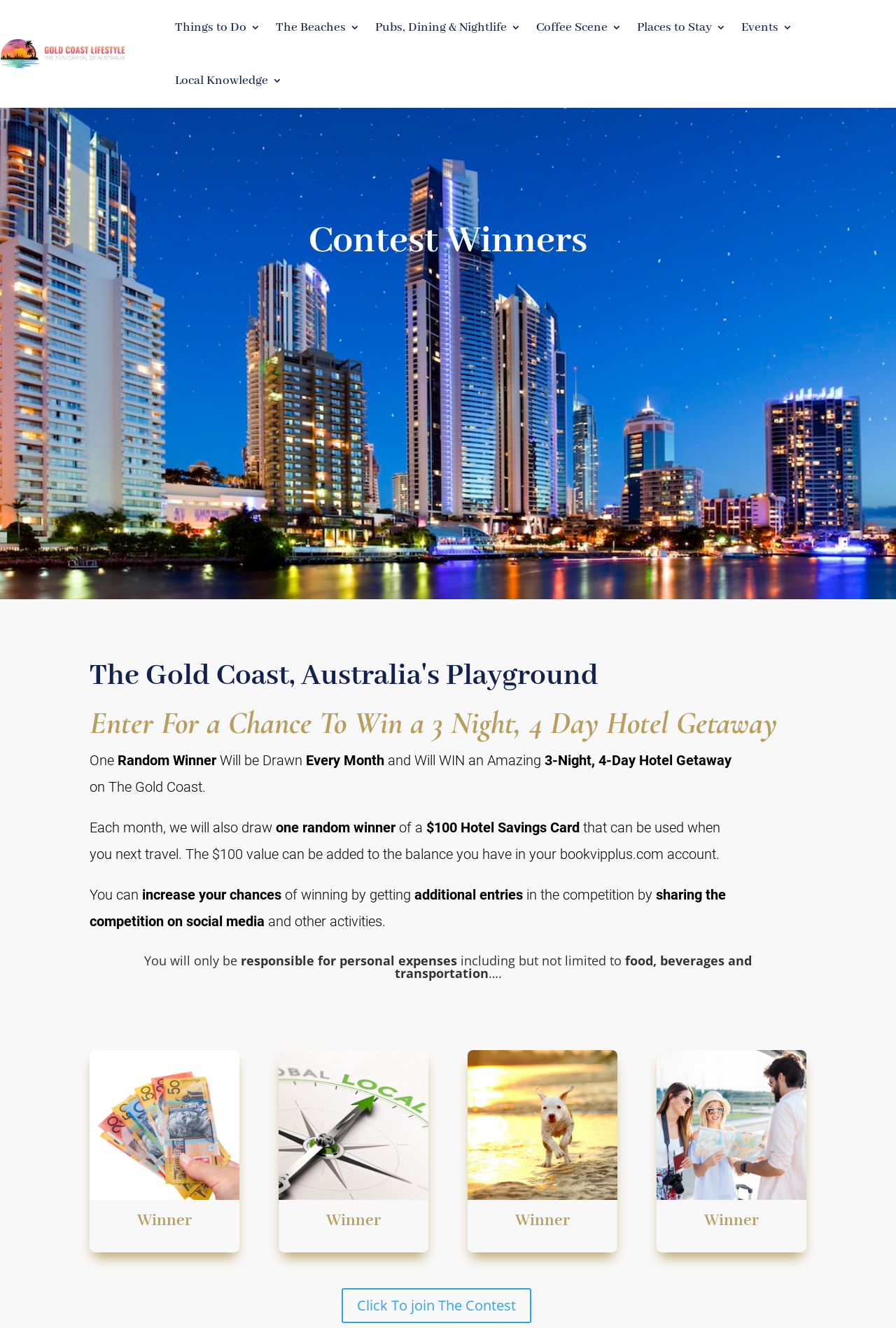How many winners are drawn every month?
Give a detailed and exhaustive answer to the question.

According to the webpage, every month, one random winner will be drawn and will win an amazing 3-Night, 4-Day Hotel Getaway on the Gold Coast.